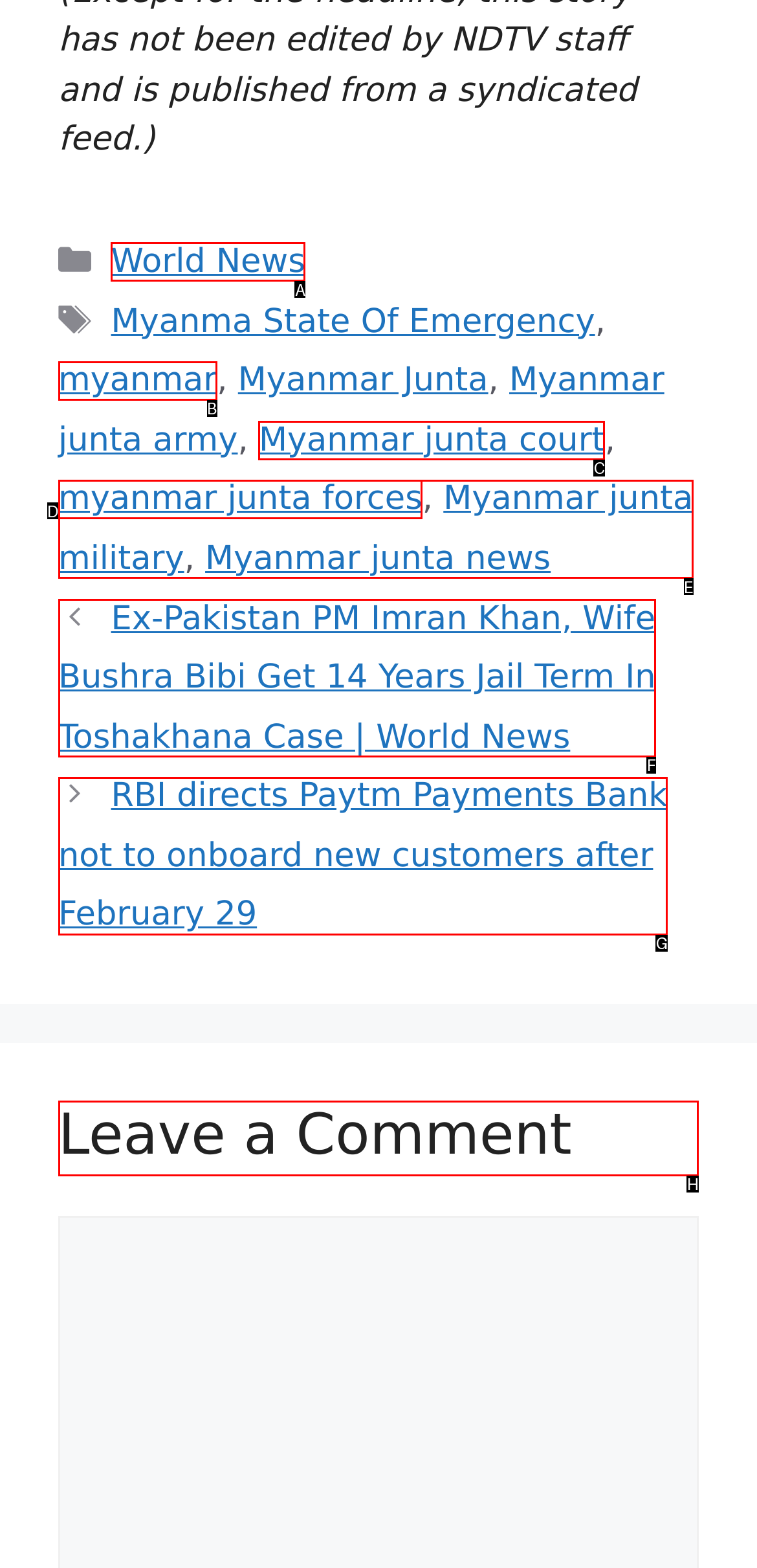Point out the letter of the HTML element you should click on to execute the task: Leave a comment
Reply with the letter from the given options.

H